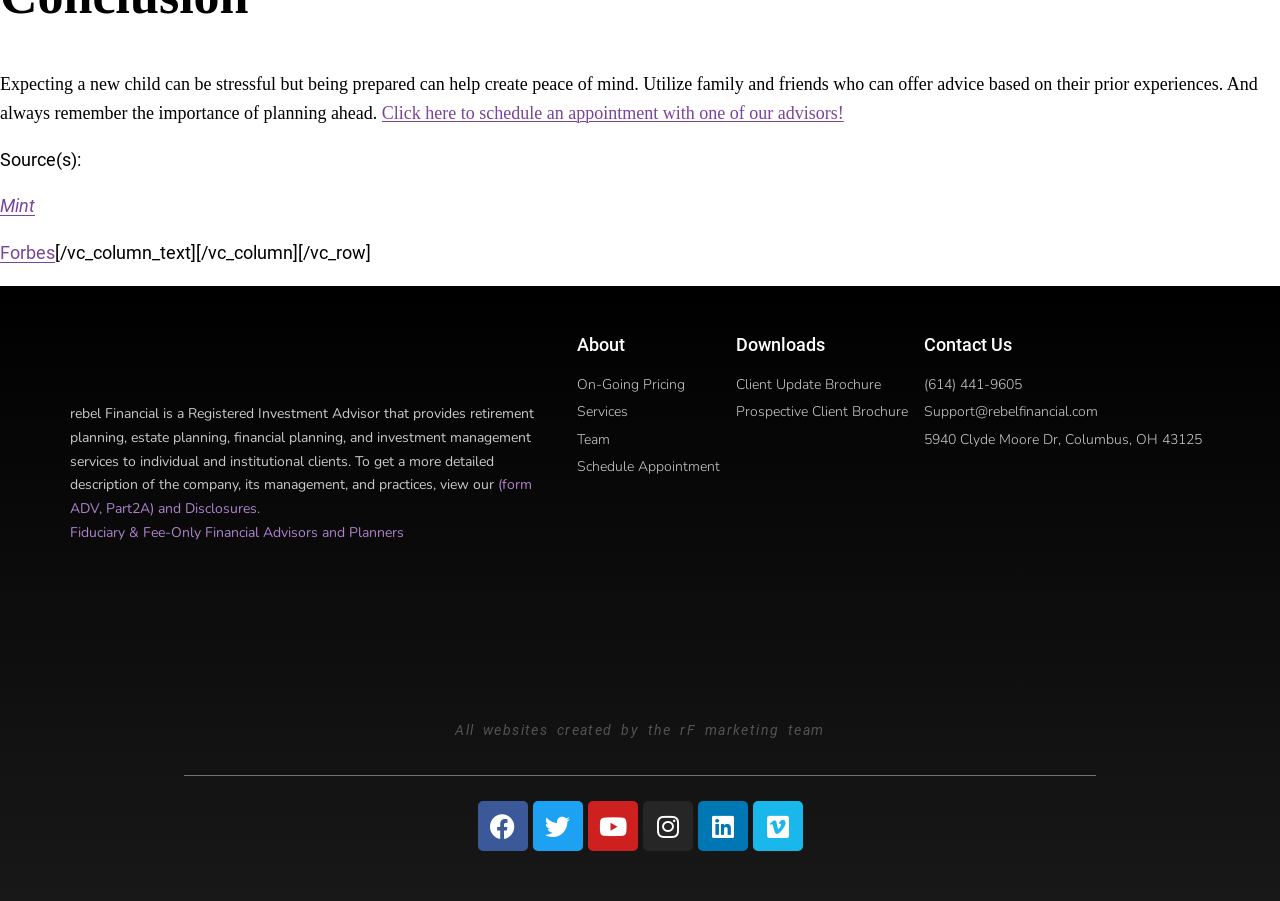Pinpoint the bounding box coordinates of the area that must be clicked to complete this instruction: "Visit our Facebook page".

[0.373, 0.889, 0.412, 0.945]